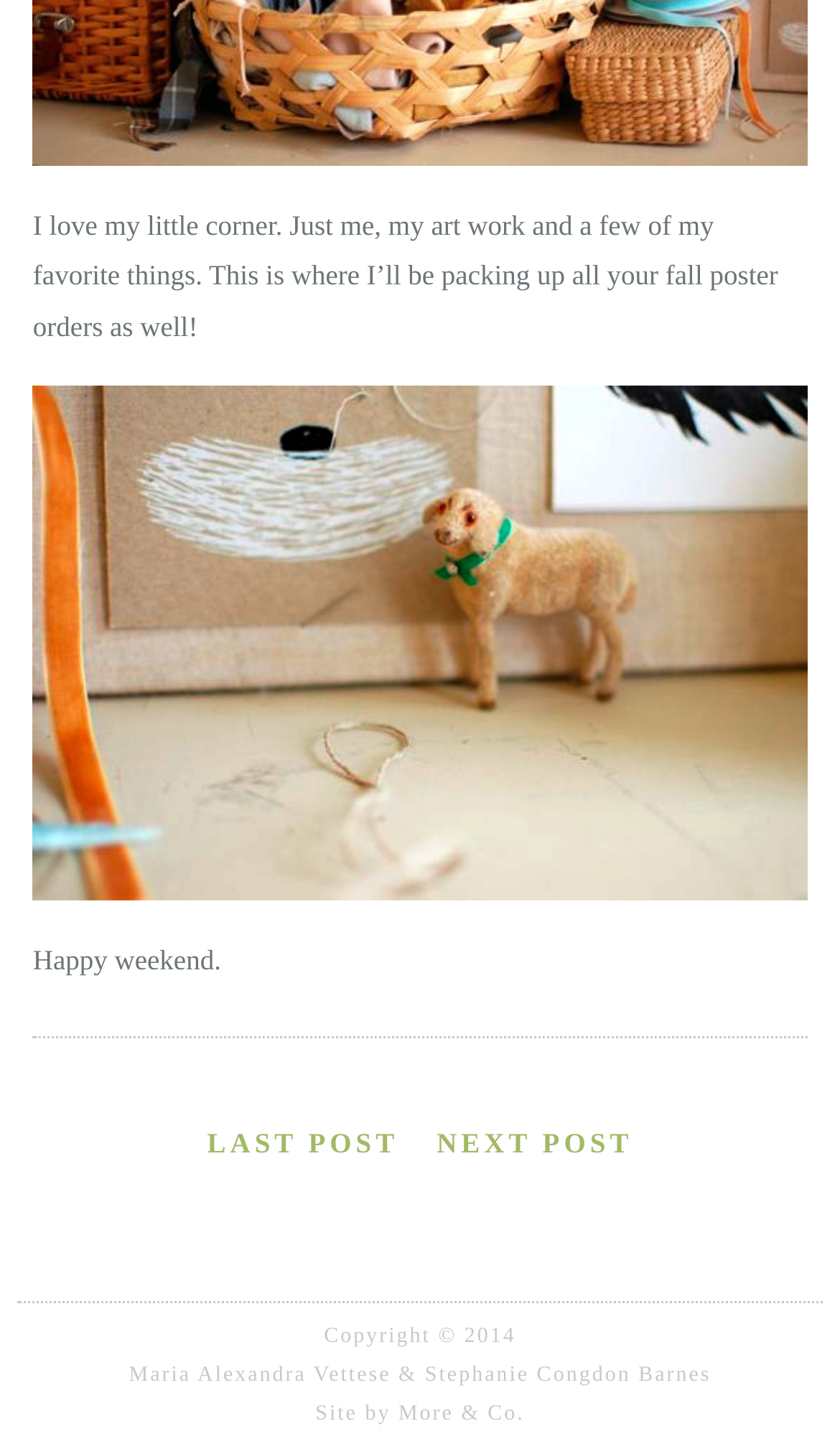Who designed the website?
Refer to the image and provide a detailed answer to the question.

The website designer is mentioned in the link element 'More & Co.' within the contentinfo section at the bottom of the webpage, which is accompanied by the text 'Site by'.